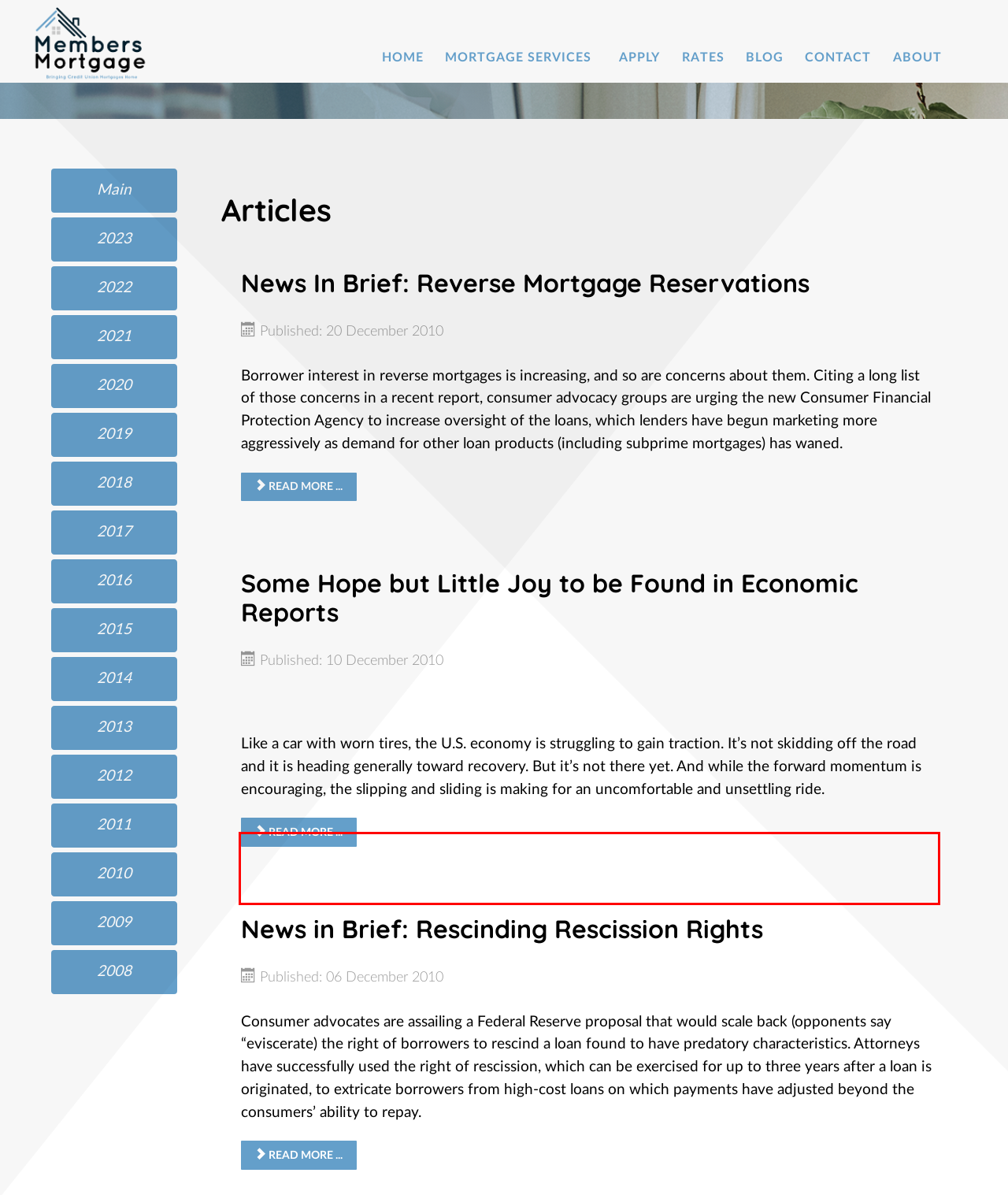Please analyze the provided webpage screenshot and perform OCR to extract the text content from the red rectangle bounding box.

Like a car with worn tires, the U.S. economy is struggling to gain traction. It’s not skidding off the road and it is heading generally toward recovery. But it’s not there yet. And while the forward momentum is encouraging, the slipping and sliding is making for an uncomfortable and unsettling ride.